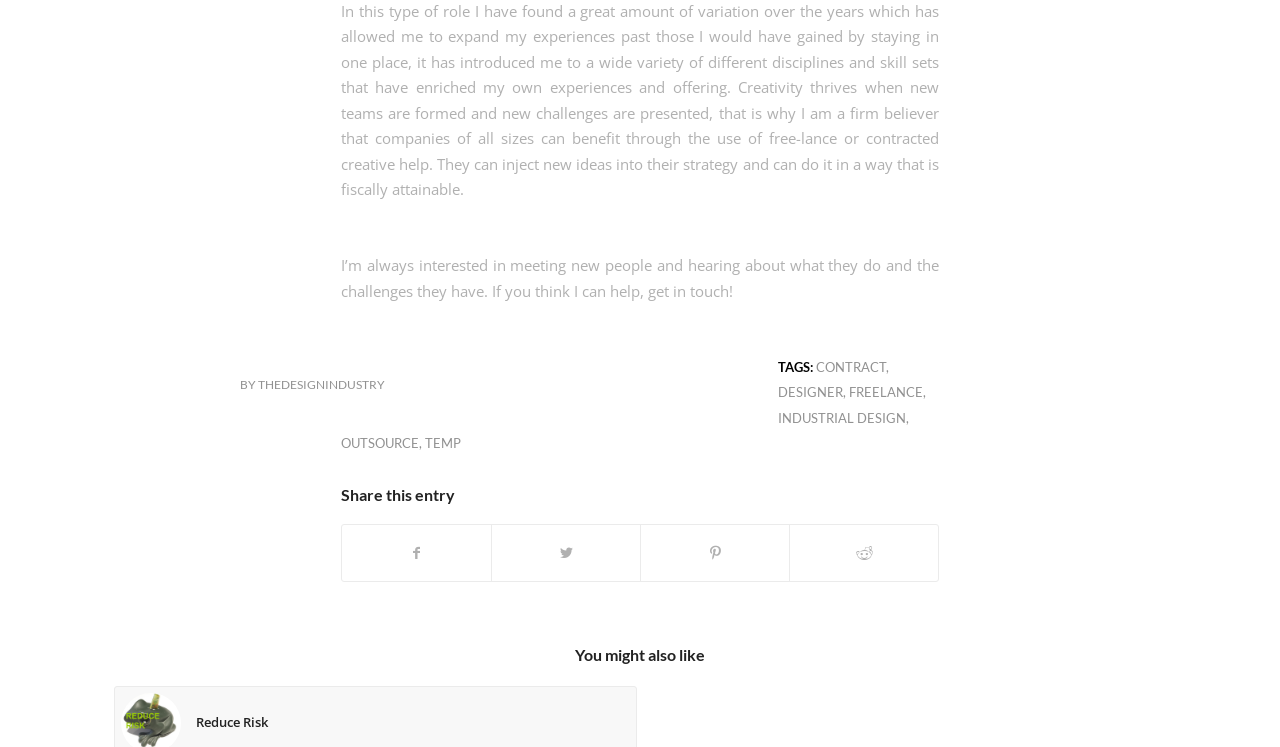Find and specify the bounding box coordinates that correspond to the clickable region for the instruction: "Click on the link to THEDESIGNINDUSTRY".

[0.202, 0.504, 0.301, 0.524]